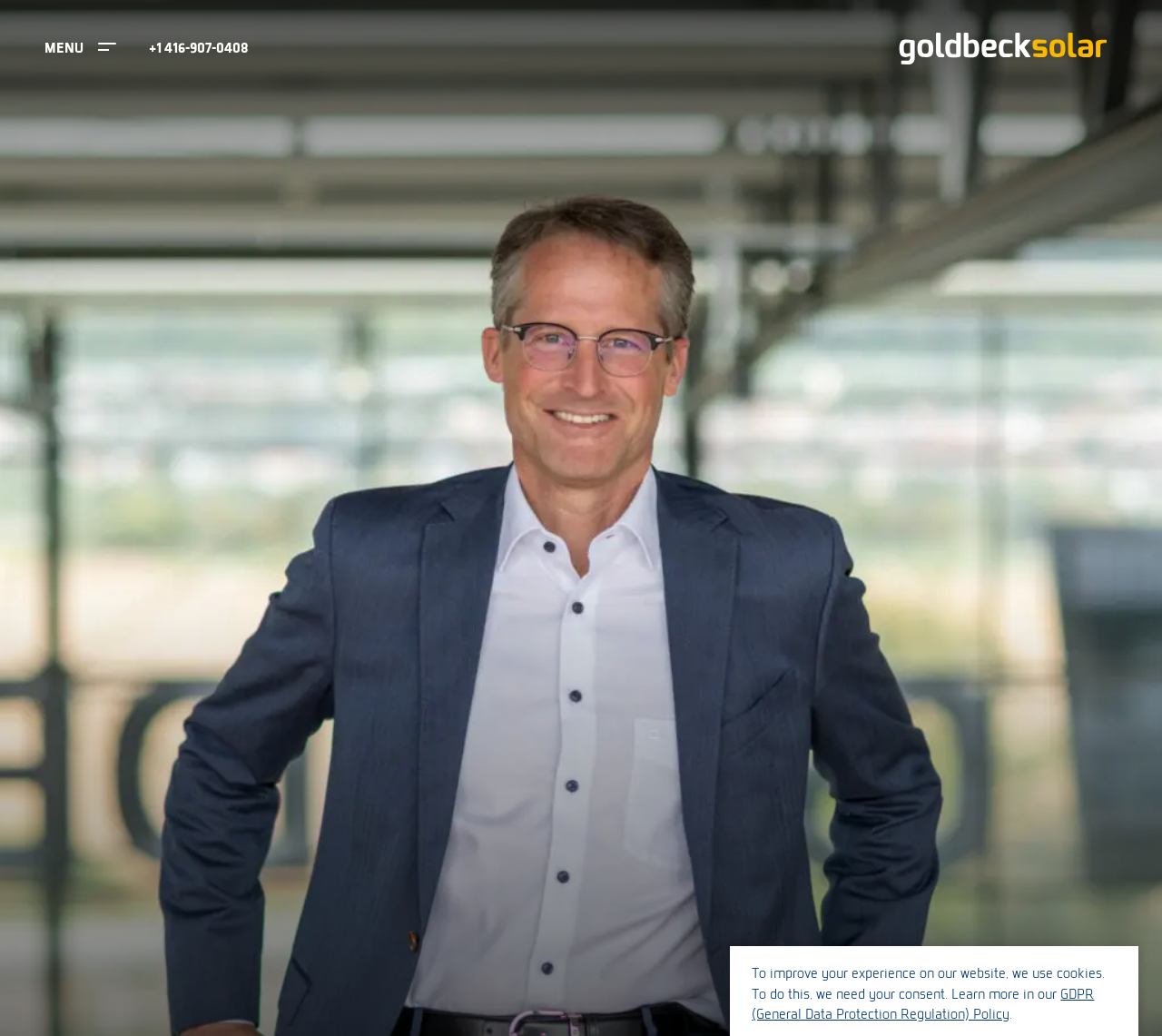Please find the bounding box coordinates in the format (top-left x, top-left y, bottom-right x, bottom-right y) for the given element description. Ensure the coordinates are floating point numbers between 0 and 1. Description: Personal & Digital Training

None